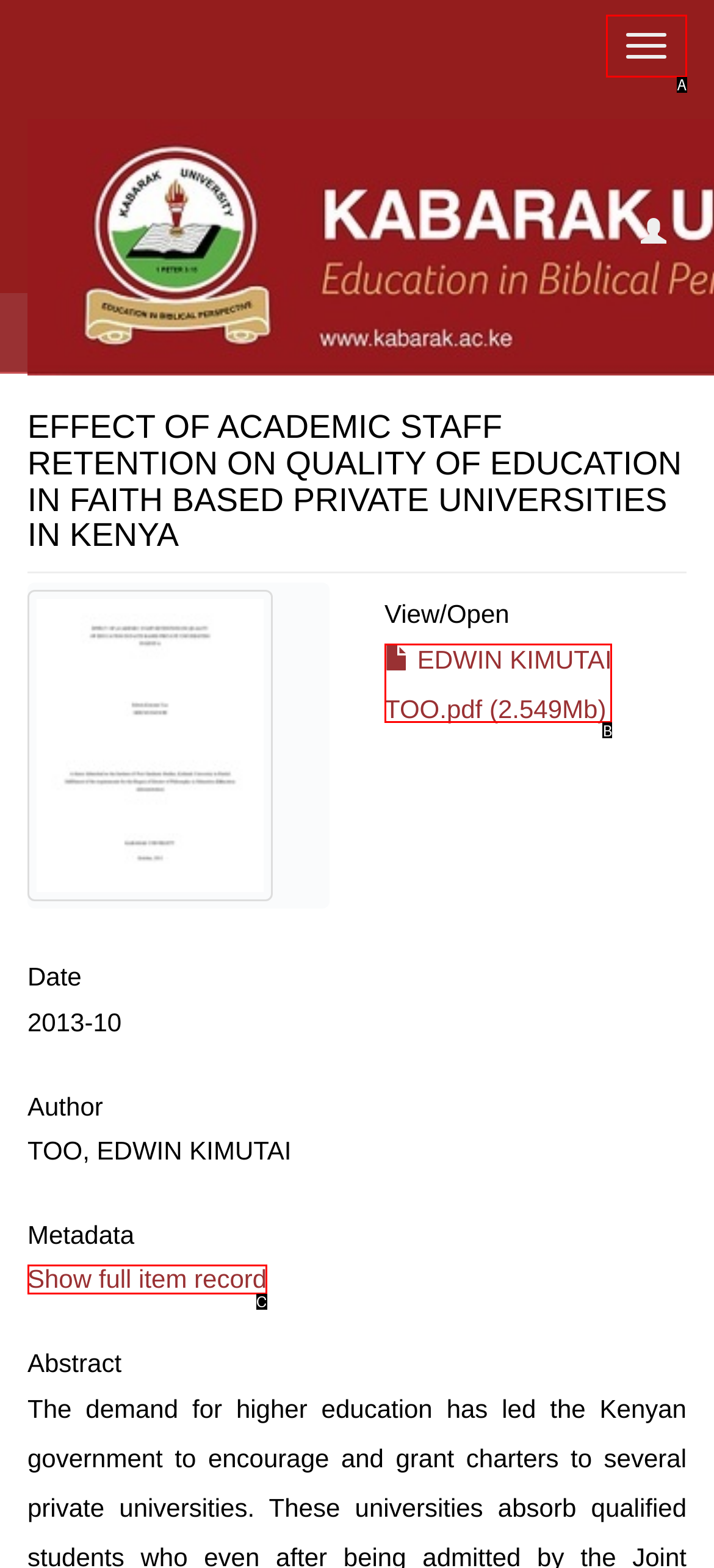Determine the option that aligns with this description: EDWIN KIMUTAI TOO.pdf (2.549Mb)
Reply with the option's letter directly.

B